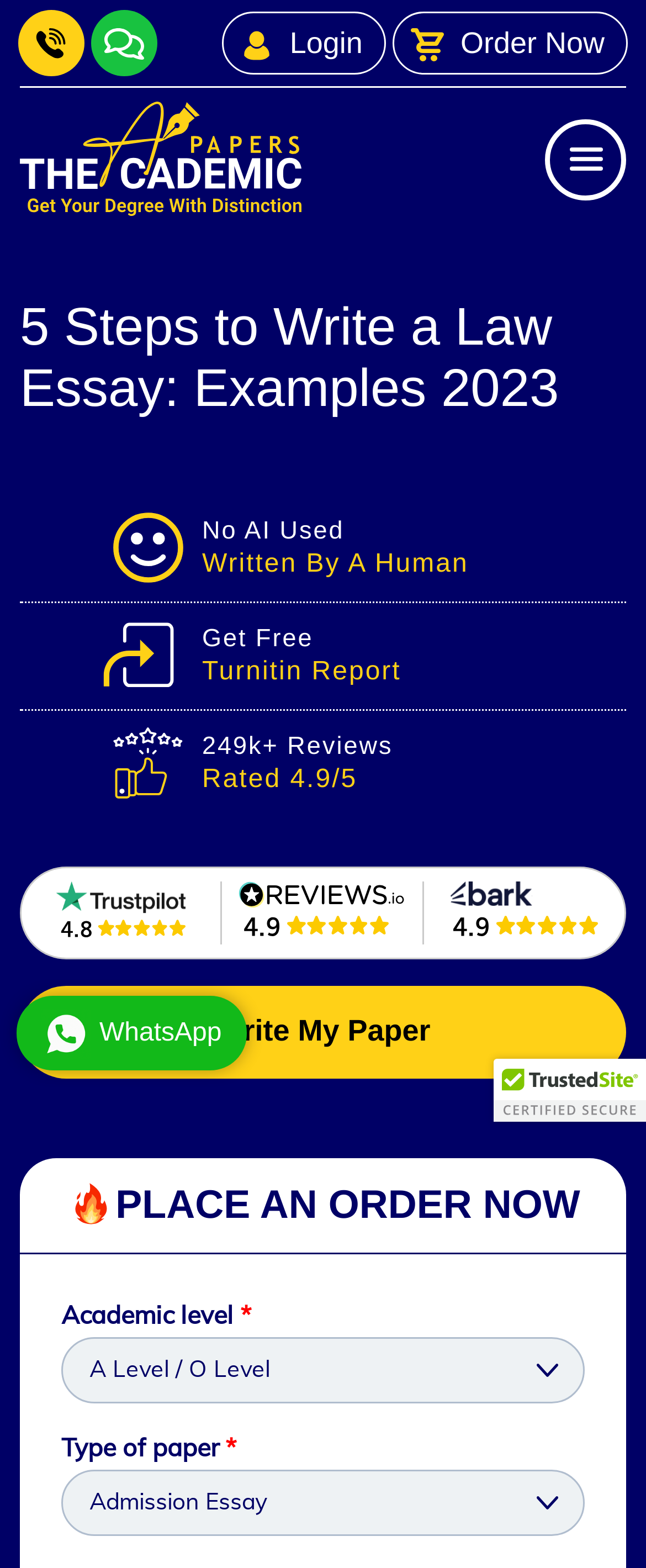Determine the bounding box coordinates for the HTML element mentioned in the following description: "name="EMAIL" placeholder="Email Address"". The coordinates should be a list of four floats ranging from 0 to 1, represented as [left, top, right, bottom].

None